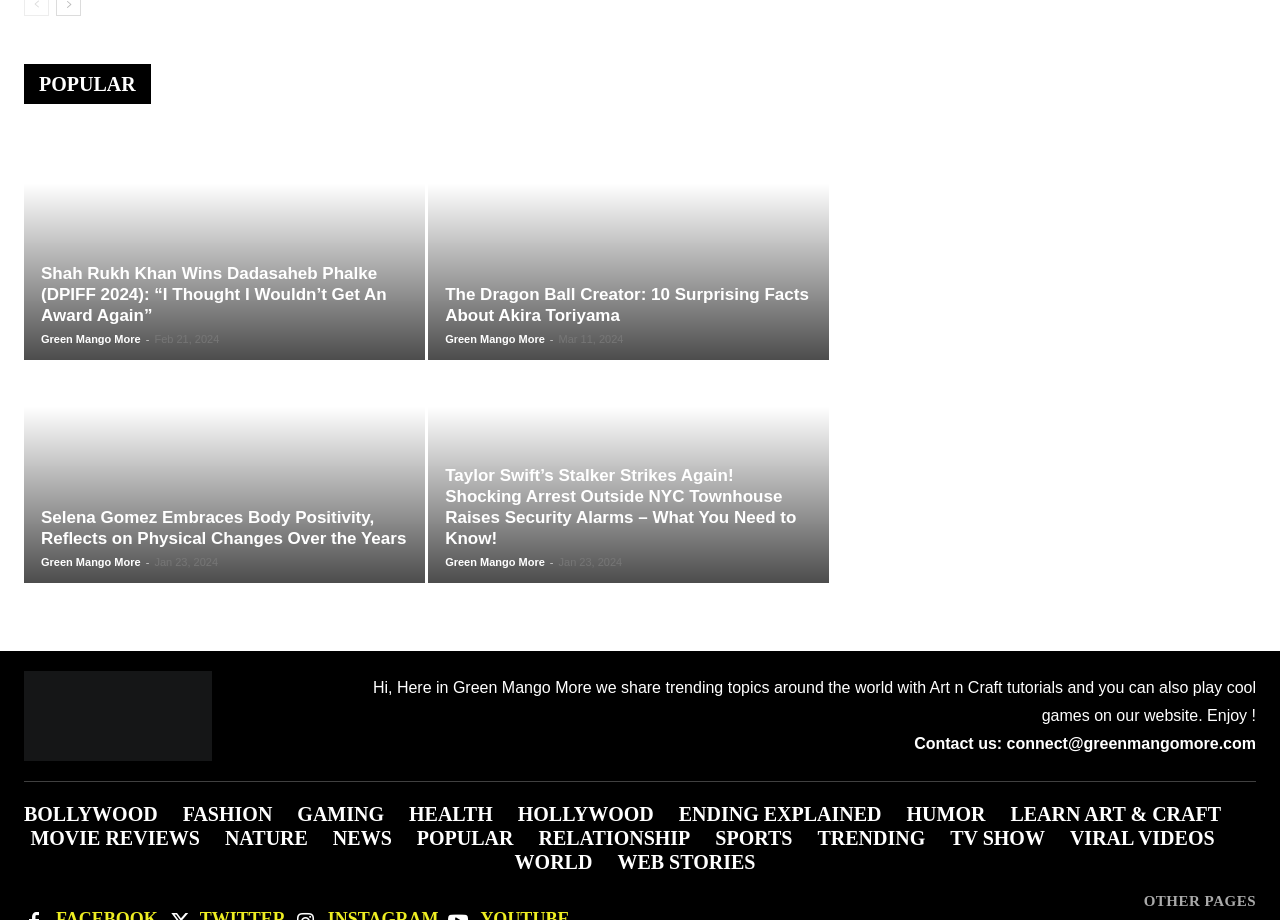Based on the image, provide a detailed response to the question:
What is the date of the third article?

The date of the third article is 'Jan 23, 2024' because the time element next to the third article 'Selena Gomez Embraces Body Positivity, Reflects on Physical Changes Over the Years' displays the date 'Jan 23, 2024'.